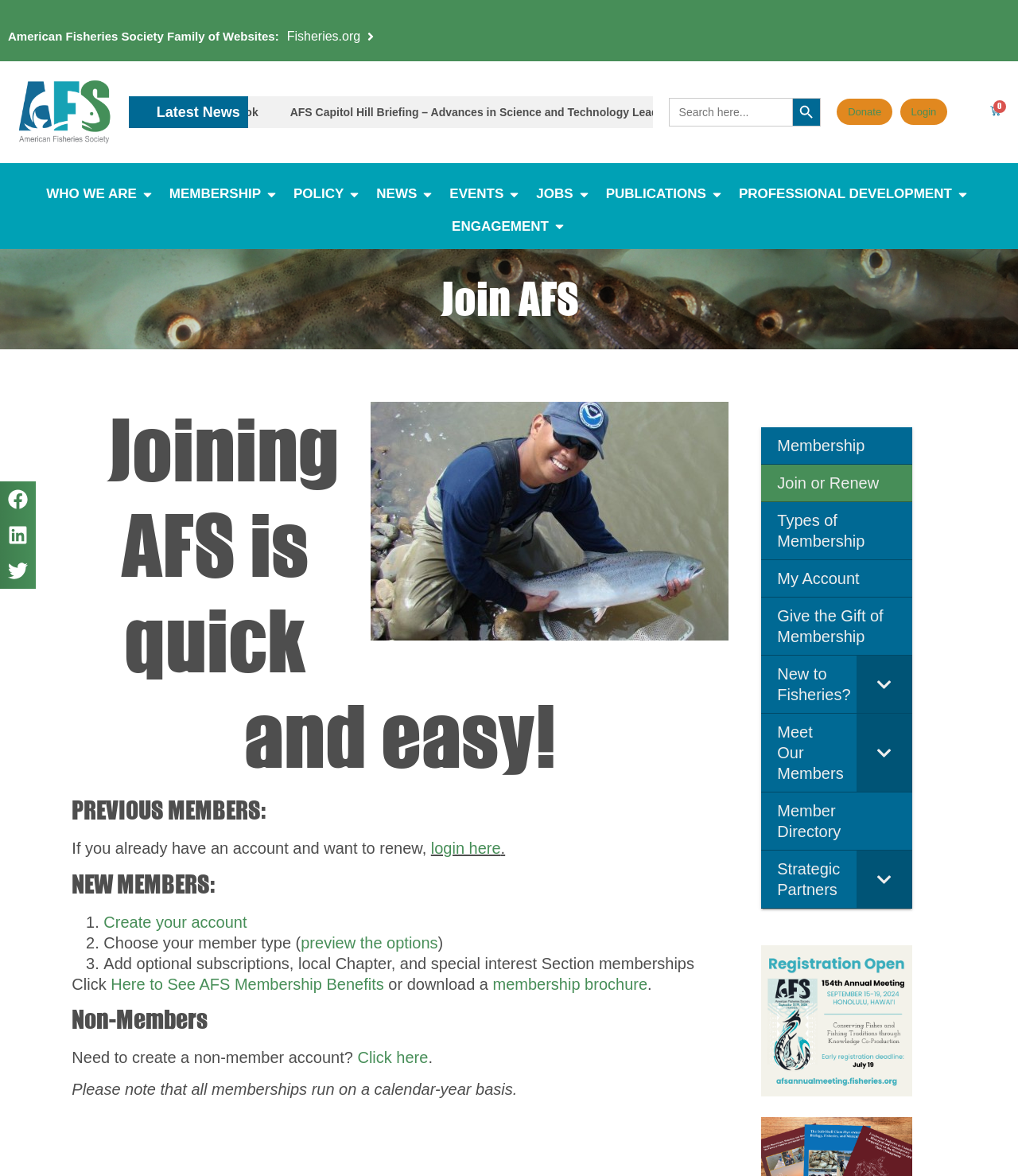Identify the bounding box for the described UI element: "chronam".

None